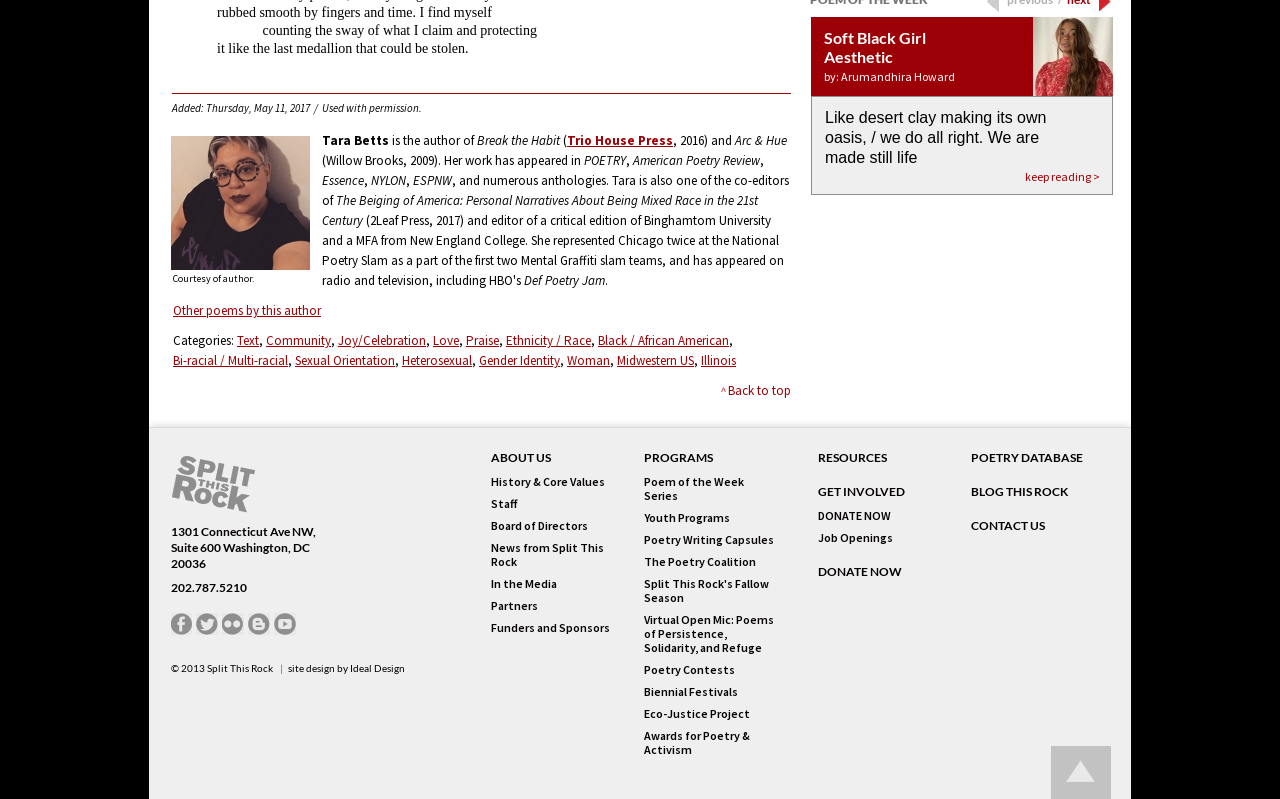For the given element description Awards for Poetry & Activism, determine the bounding box coordinates of the UI element. The coordinates should follow the format (top-left x, top-left y, bottom-right x, bottom-right y) and be within the range of 0 to 1.

[0.503, 0.912, 0.605, 0.947]